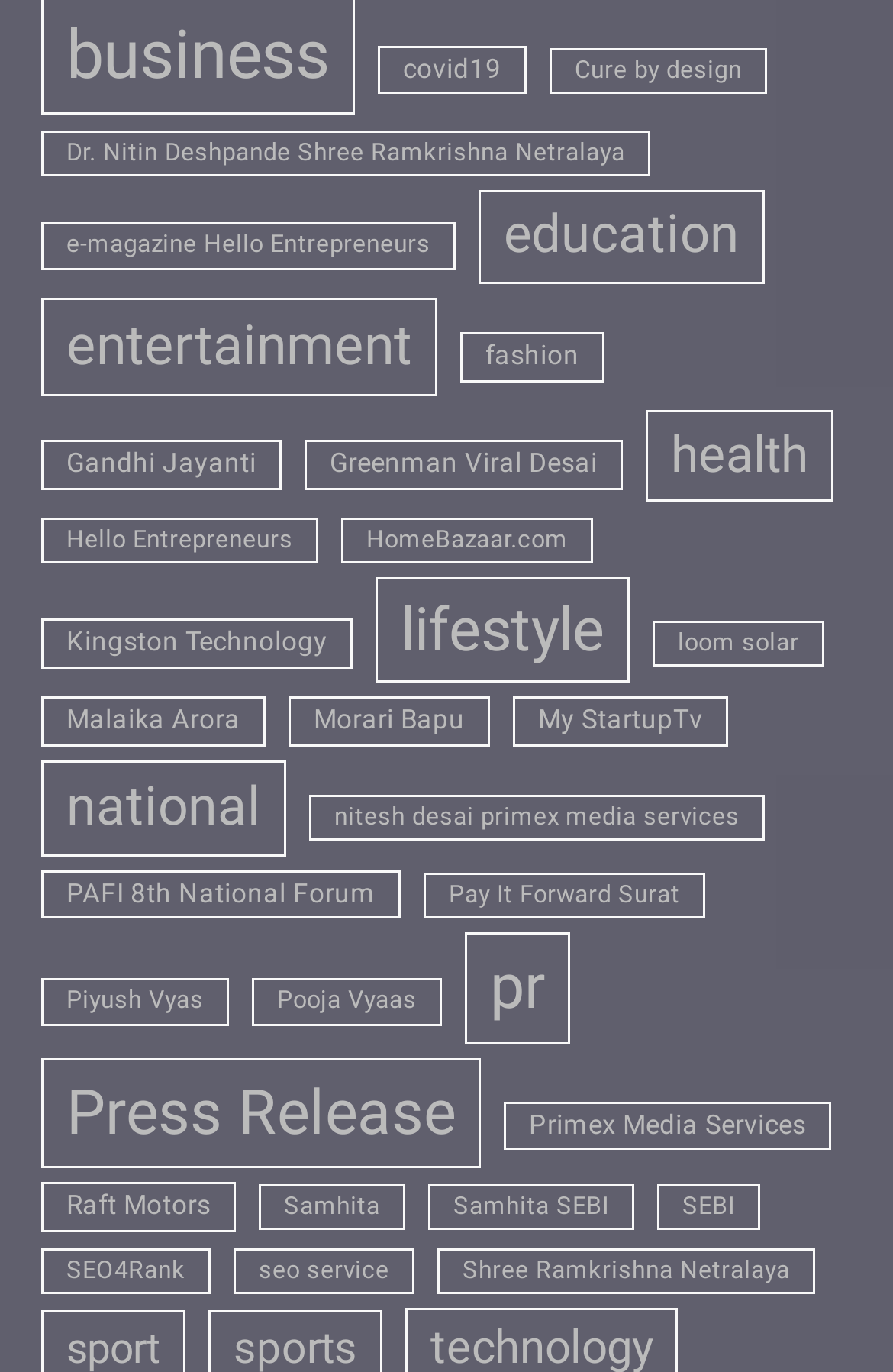For the element described, predict the bounding box coordinates as (top-left x, top-left y, bottom-right x, bottom-right y). All values should be between 0 and 1. Element description: seo service

[0.262, 0.909, 0.464, 0.943]